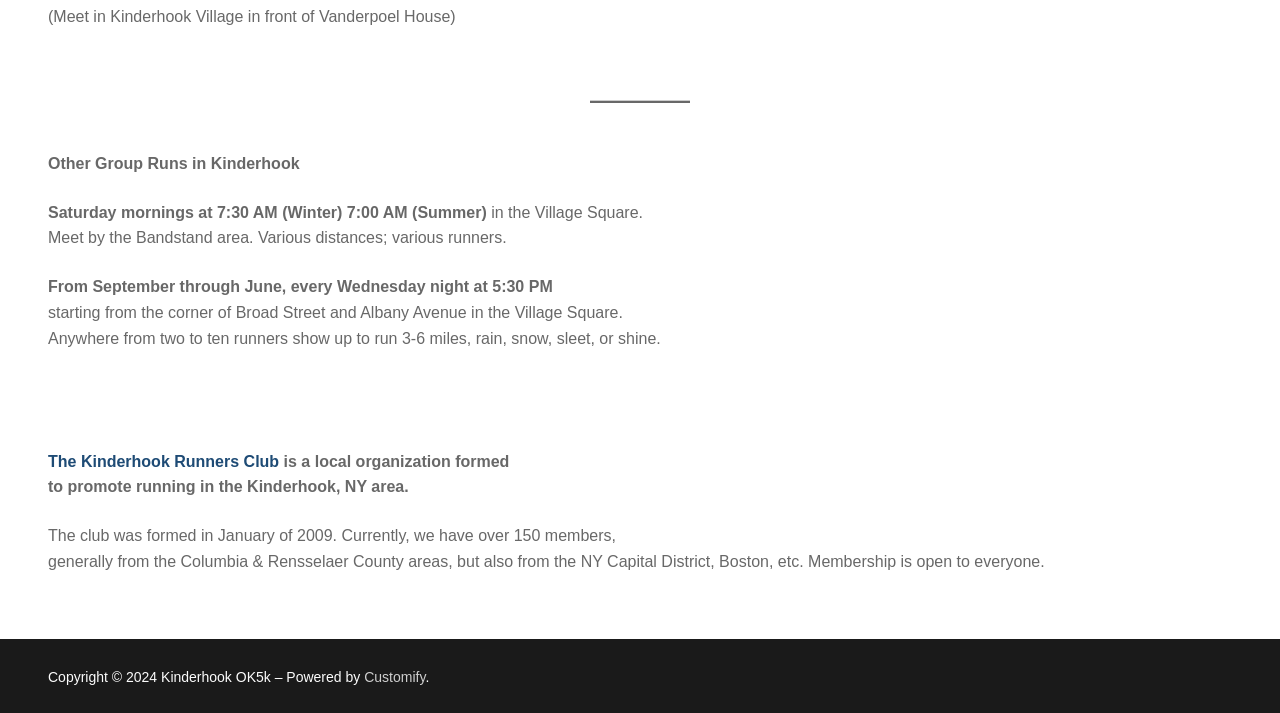Specify the bounding box coordinates (top-left x, top-left y, bottom-right x, bottom-right y) of the UI element in the screenshot that matches this description: Customify

[0.285, 0.938, 0.332, 0.96]